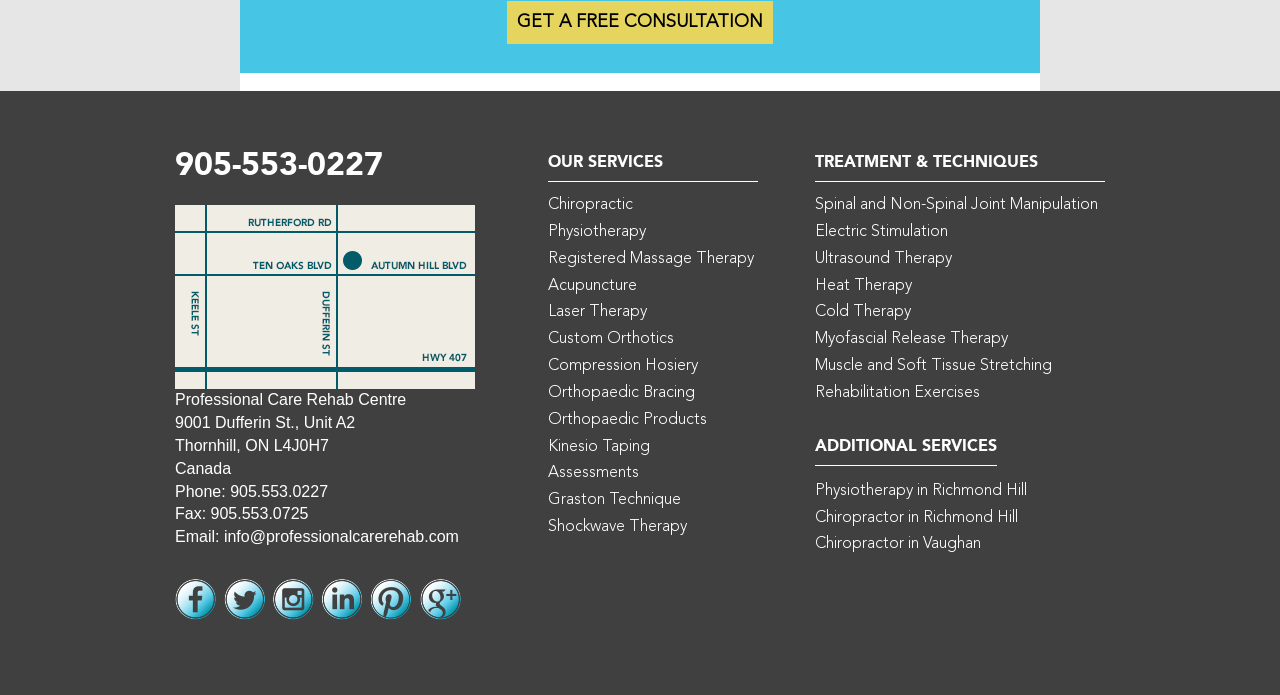Use a single word or phrase to answer the following:
What is the phone number of Professional Care Rehab Centre?

905-553-0227